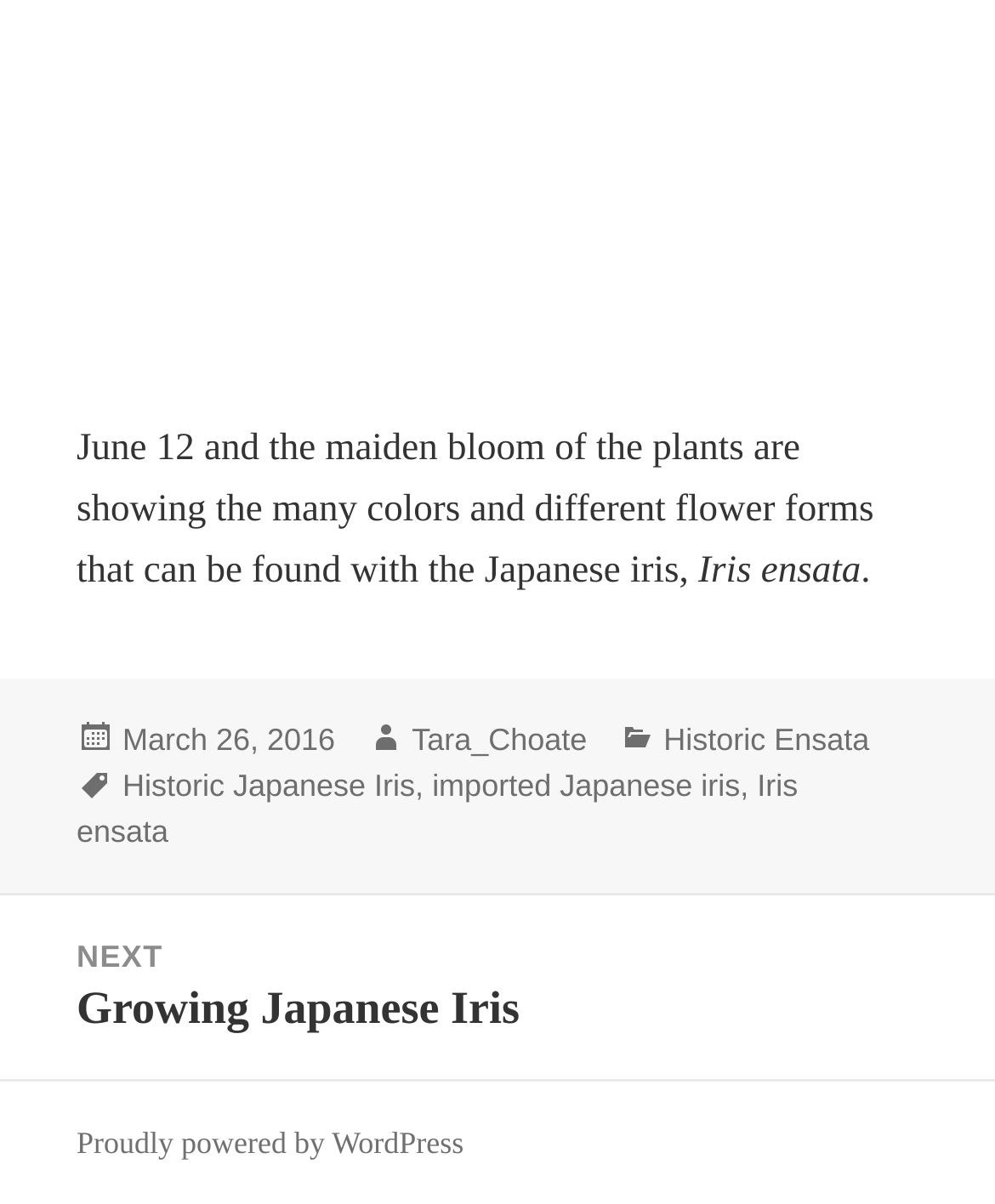Identify the bounding box coordinates of the clickable section necessary to follow the following instruction: "Leave a reply". The coordinates should be presented as four float numbers from 0 to 1, i.e., [left, top, right, bottom].

None